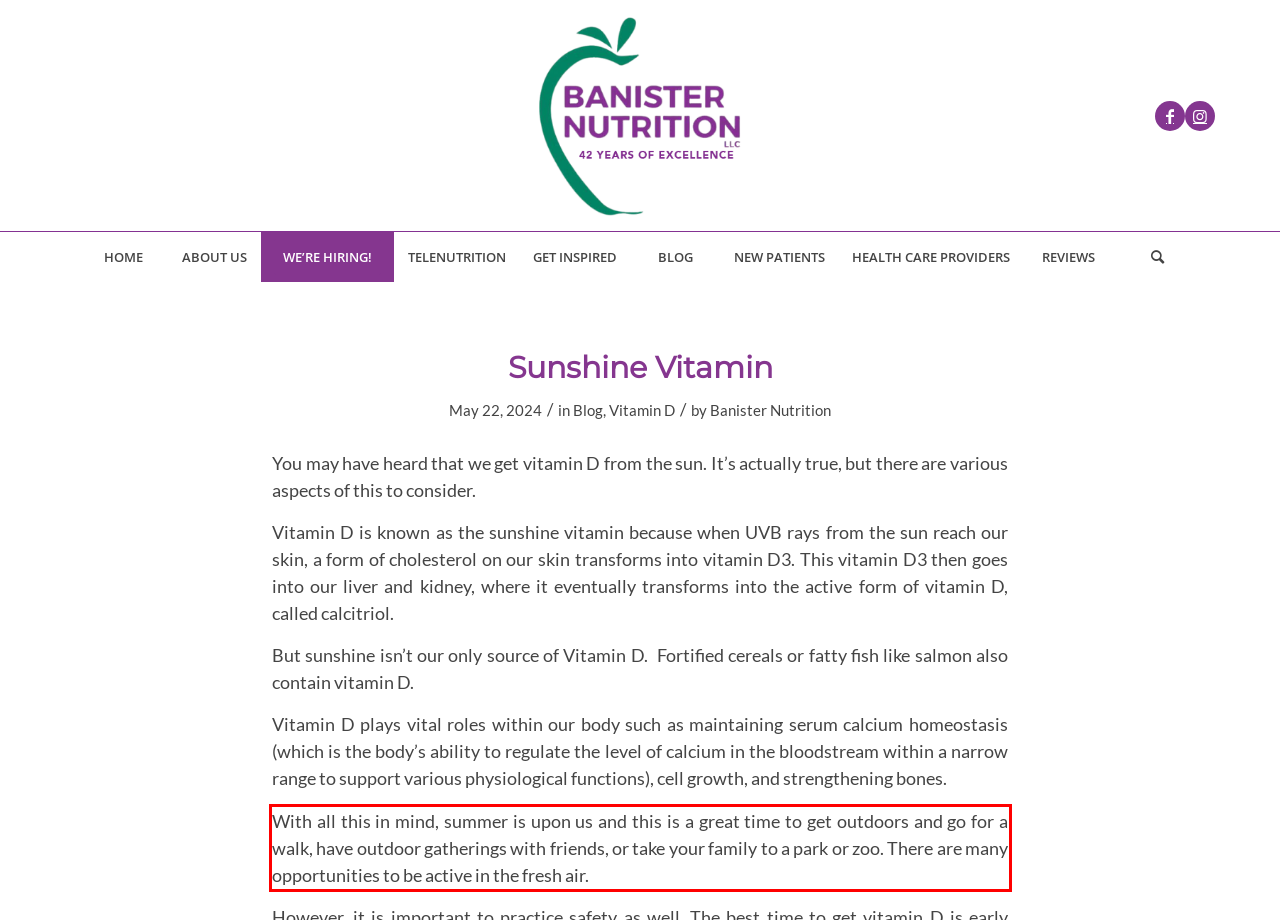Using the provided screenshot, read and generate the text content within the red-bordered area.

With all this in mind, summer is upon us and this is a great time to get outdoors and go for a walk, have outdoor gatherings with friends, or take your family to a park or zoo. There are many opportunities to be active in the fresh air.